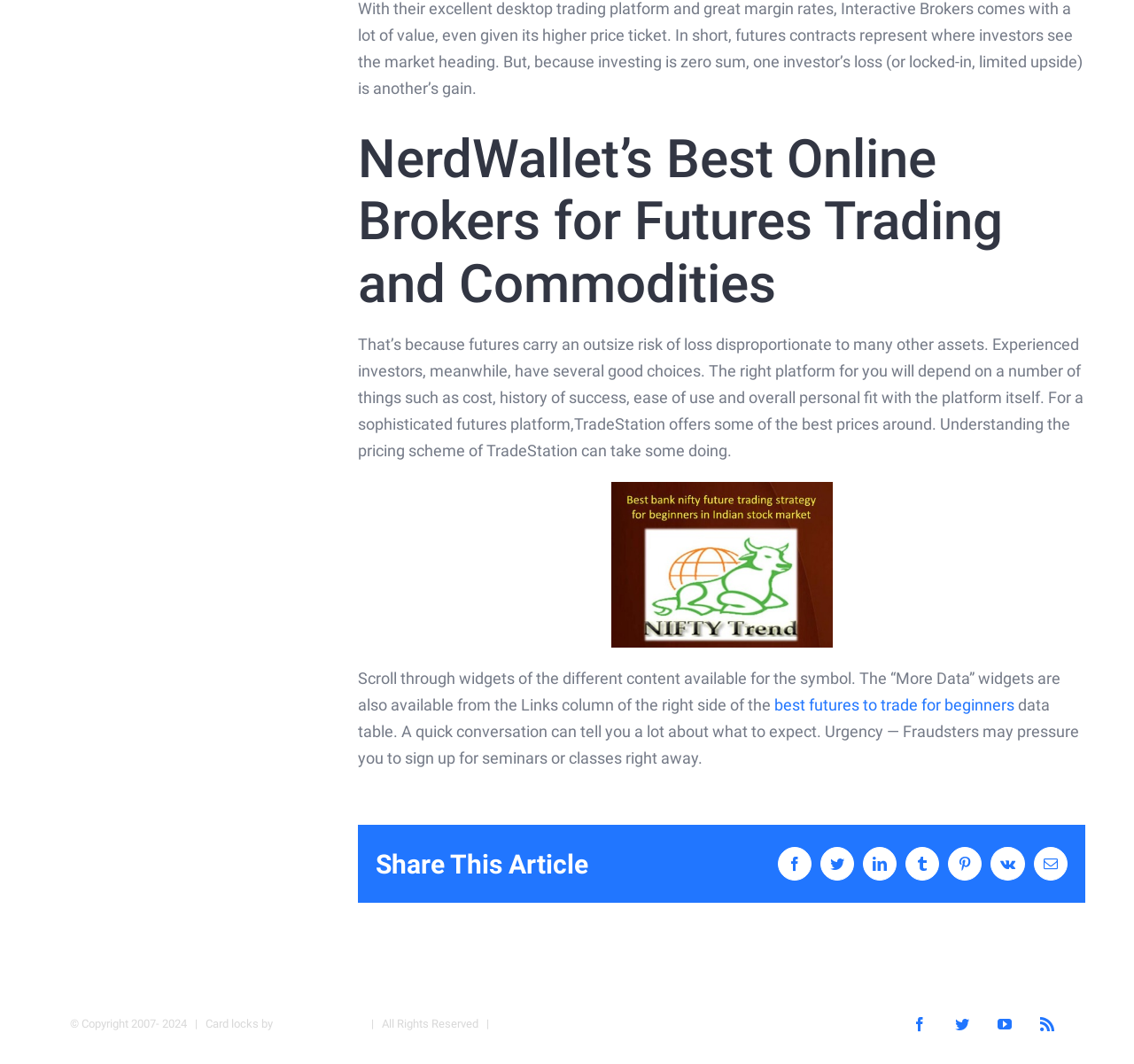What is the topic of the webpage?
From the screenshot, supply a one-word or short-phrase answer.

Futures Trading